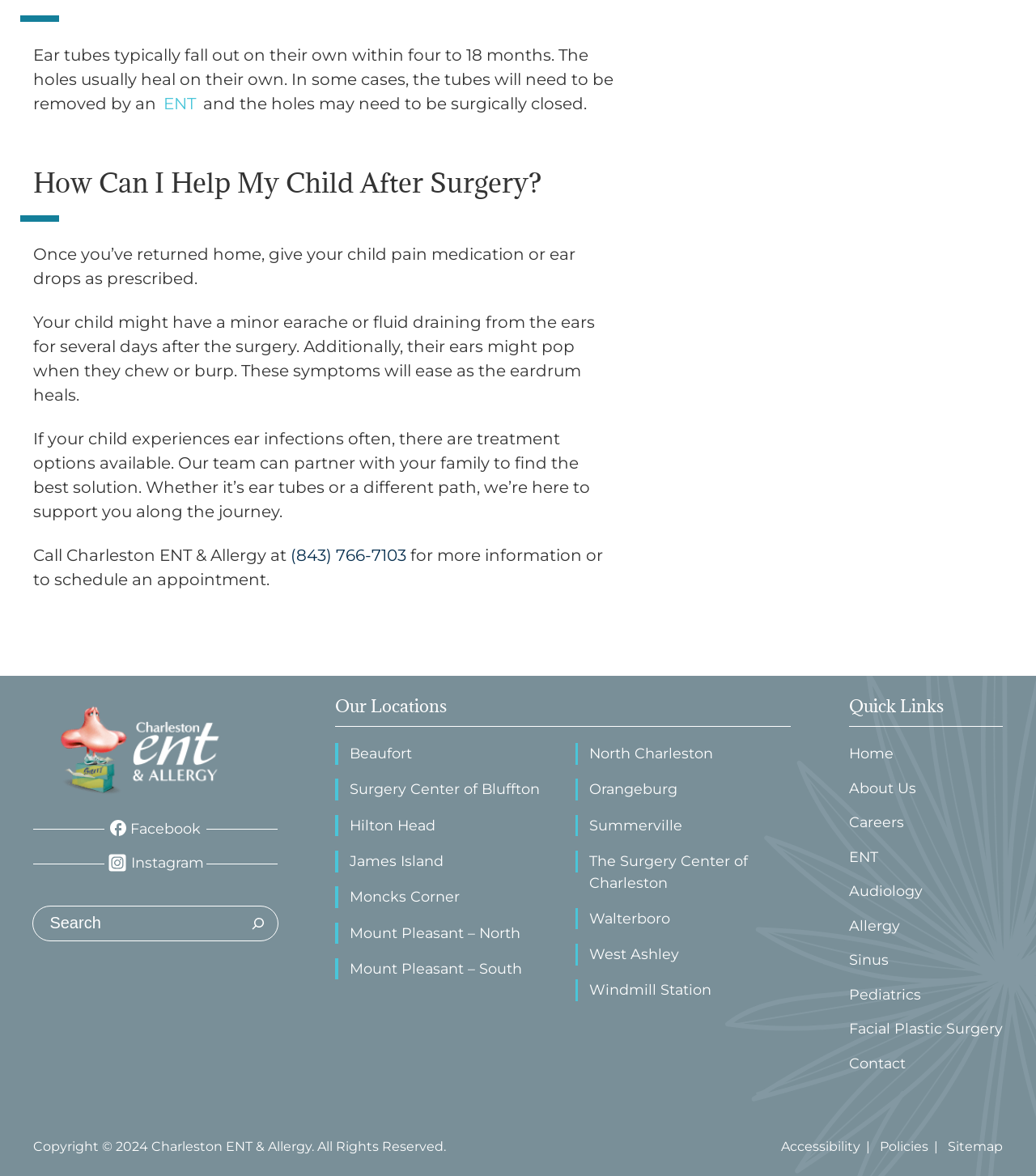Identify the bounding box coordinates of the area you need to click to perform the following instruction: "Go to the Home page".

[0.819, 0.632, 0.862, 0.65]